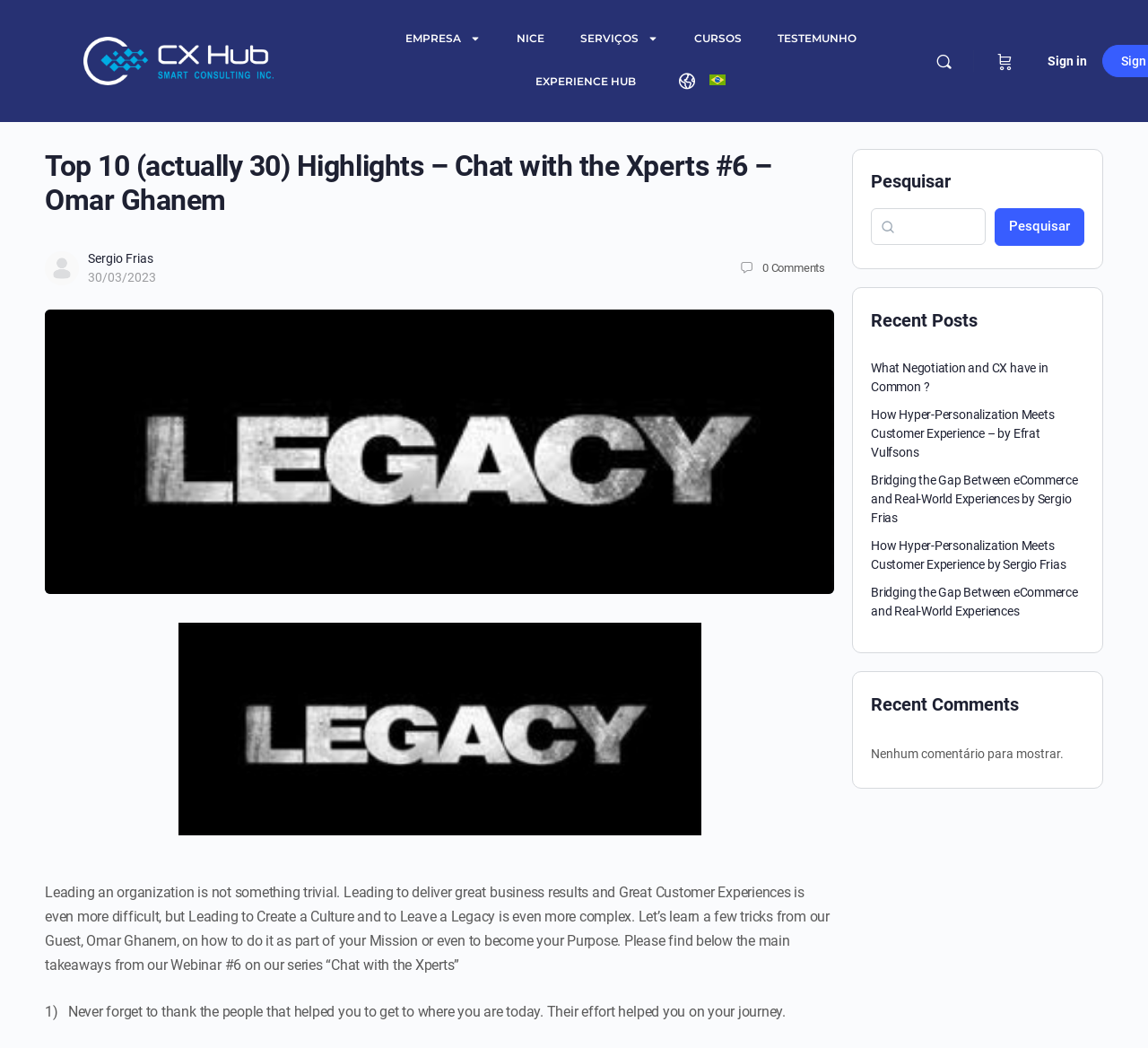Locate the bounding box of the UI element based on this description: "Serviços". Provide four float numbers between 0 and 1 as [left, top, right, bottom].

[0.489, 0.017, 0.589, 0.057]